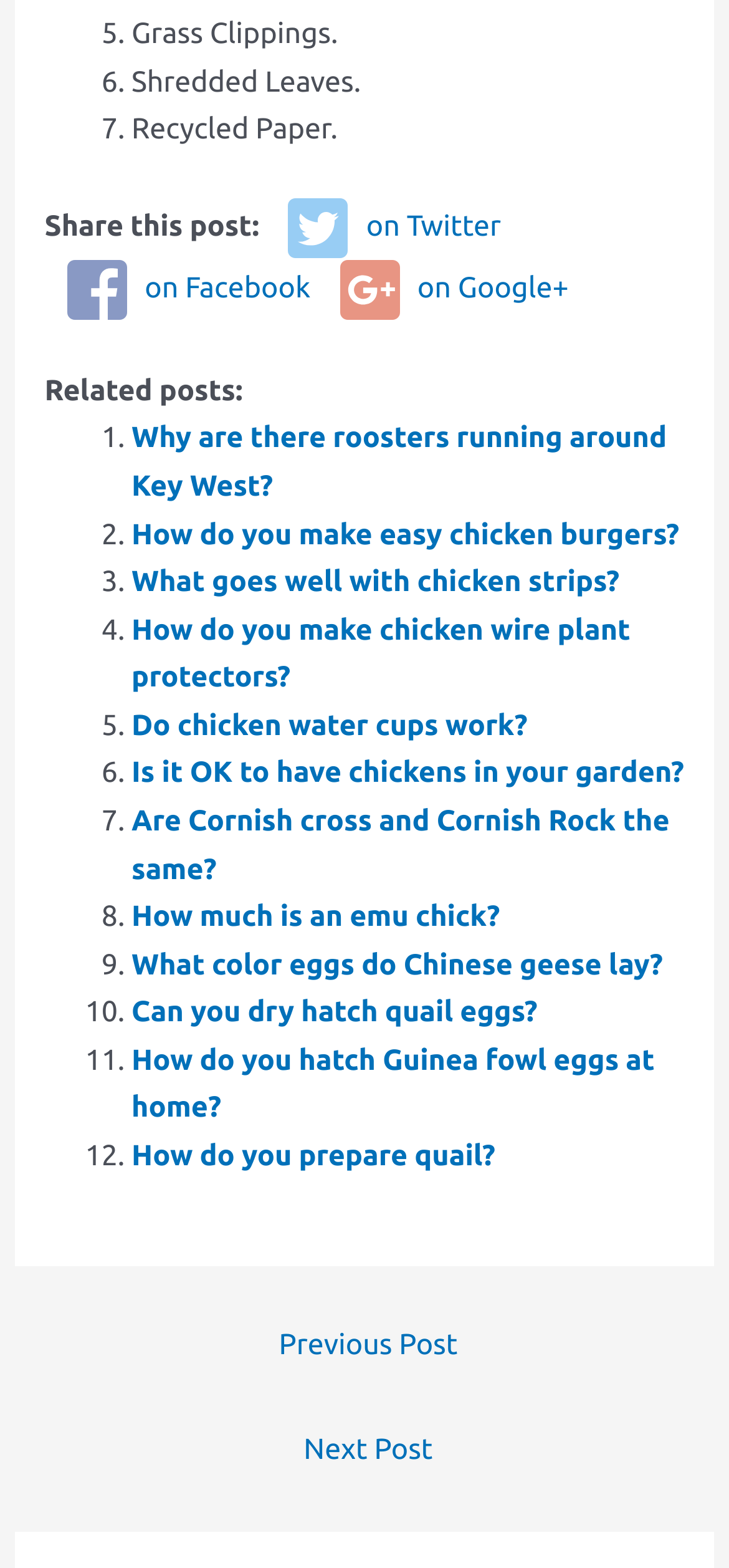Bounding box coordinates are specified in the format (top-left x, top-left y, bottom-right x, bottom-right y). All values are floating point numbers bounded between 0 and 1. Please provide the bounding box coordinate of the region this sentence describes: Do chicken water cups work?

[0.18, 0.452, 0.724, 0.472]